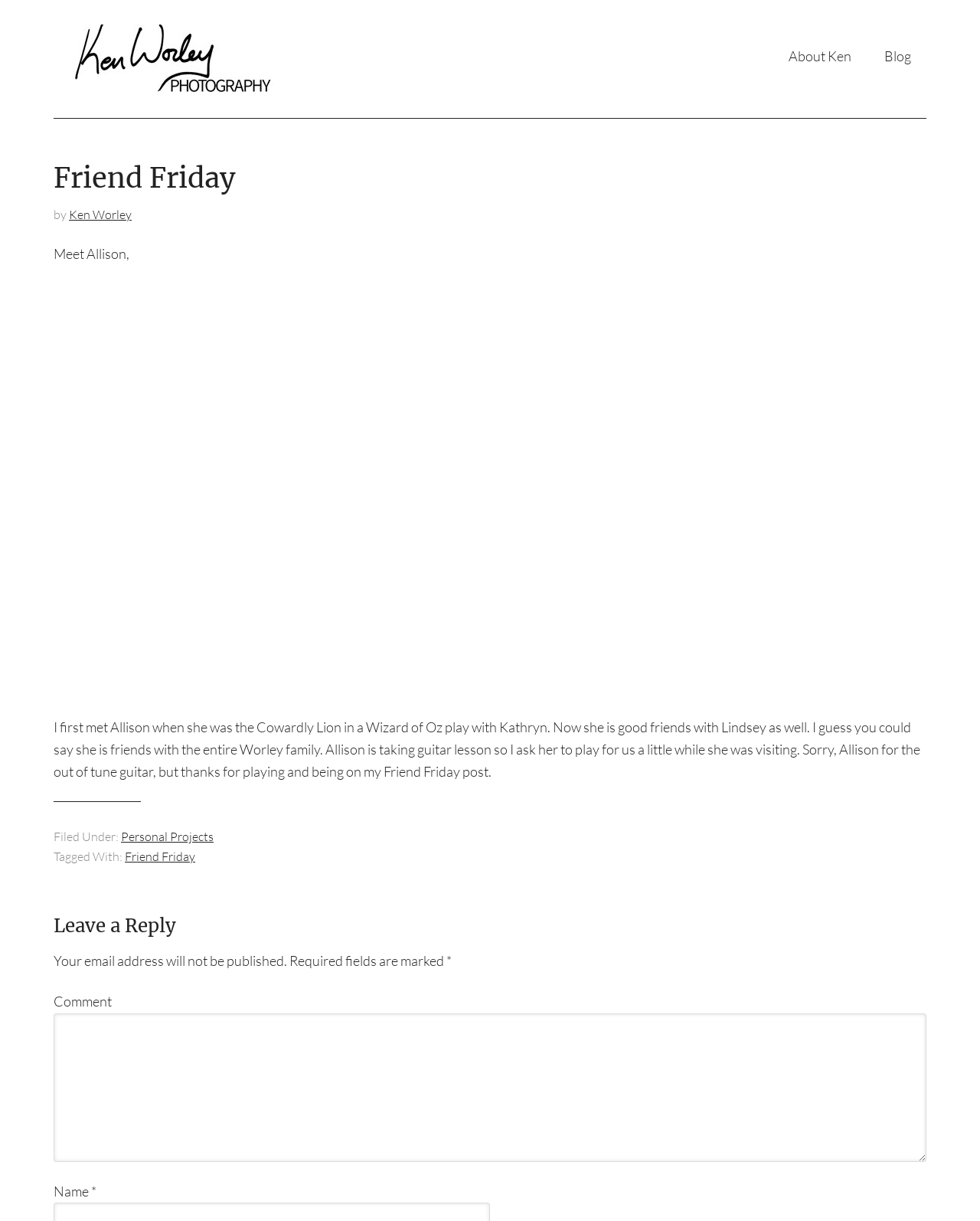Determine the bounding box coordinates of the clickable element to complete this instruction: "View the blog". Provide the coordinates in the format of four float numbers between 0 and 1, [left, top, right, bottom].

[0.887, 0.025, 0.945, 0.066]